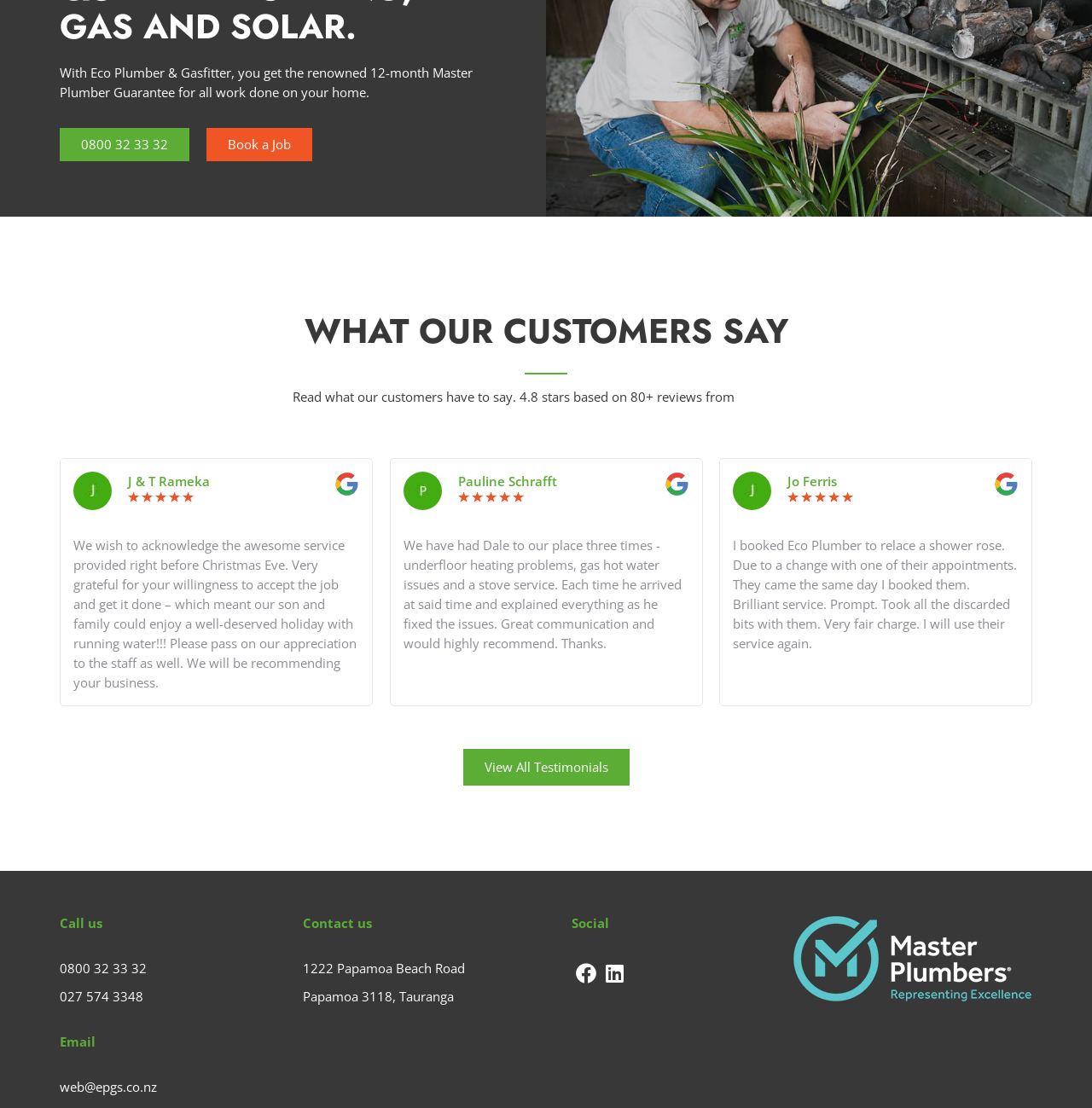Find the bounding box coordinates for the HTML element described in this sentence: "Linkedin". Provide the coordinates as four float numbers between 0 and 1, in the format [left, top, right, bottom].

[0.55, 0.865, 0.576, 0.891]